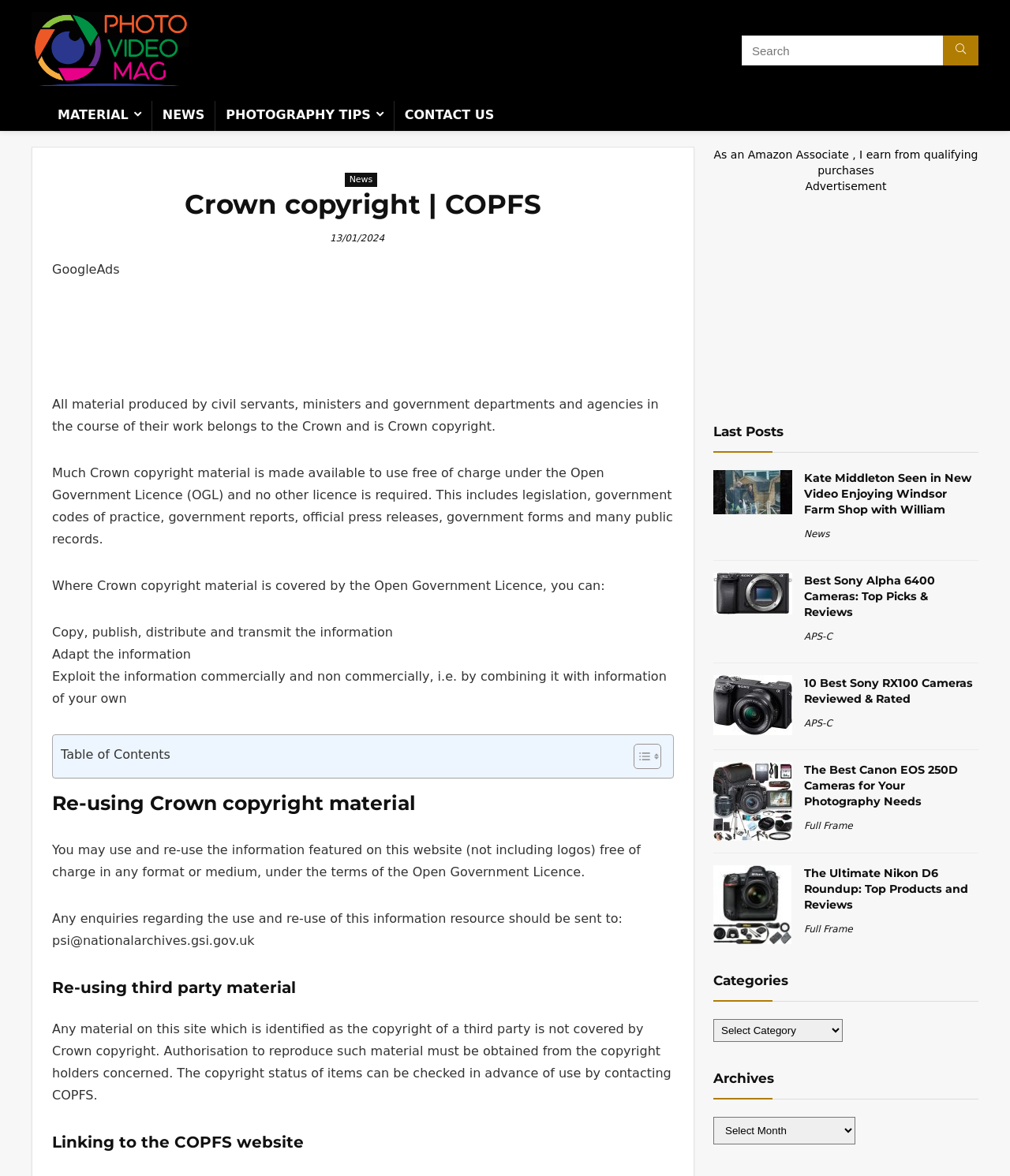Please locate the bounding box coordinates of the element that should be clicked to achieve the given instruction: "View last posts".

[0.706, 0.36, 0.776, 0.374]